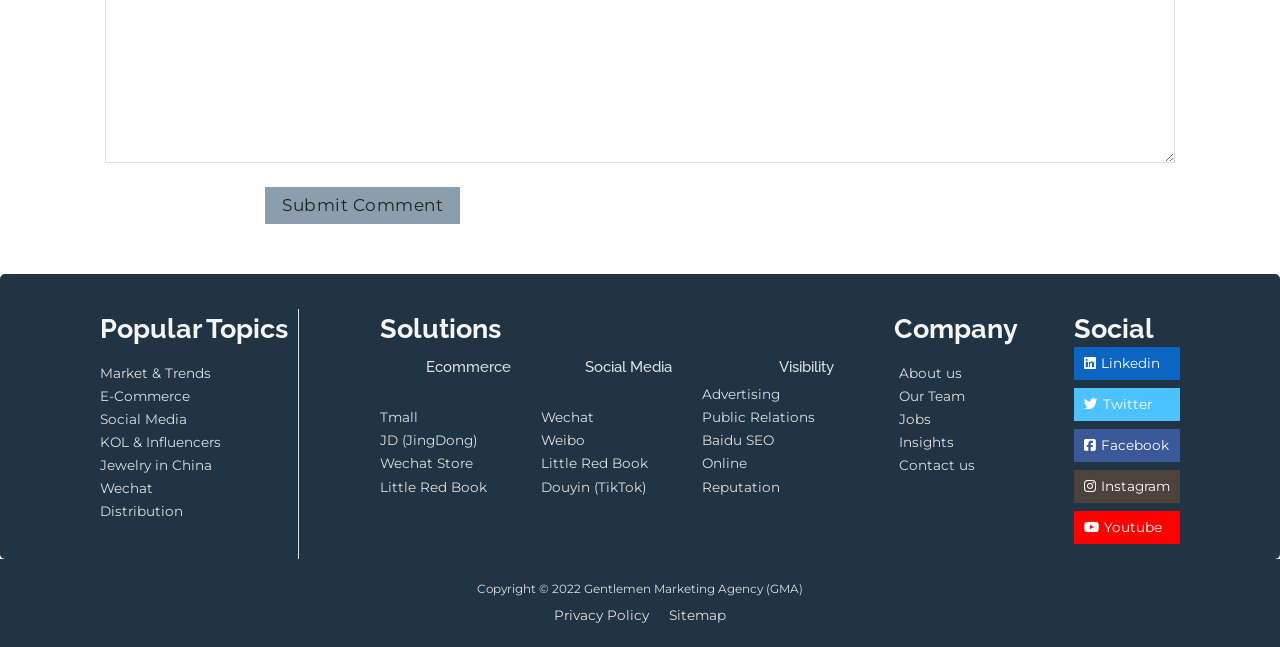Give a one-word or short phrase answer to this question: 
What are the social media platforms listed?

Linkedin, Twitter, Facebook, Instagram, Youtube